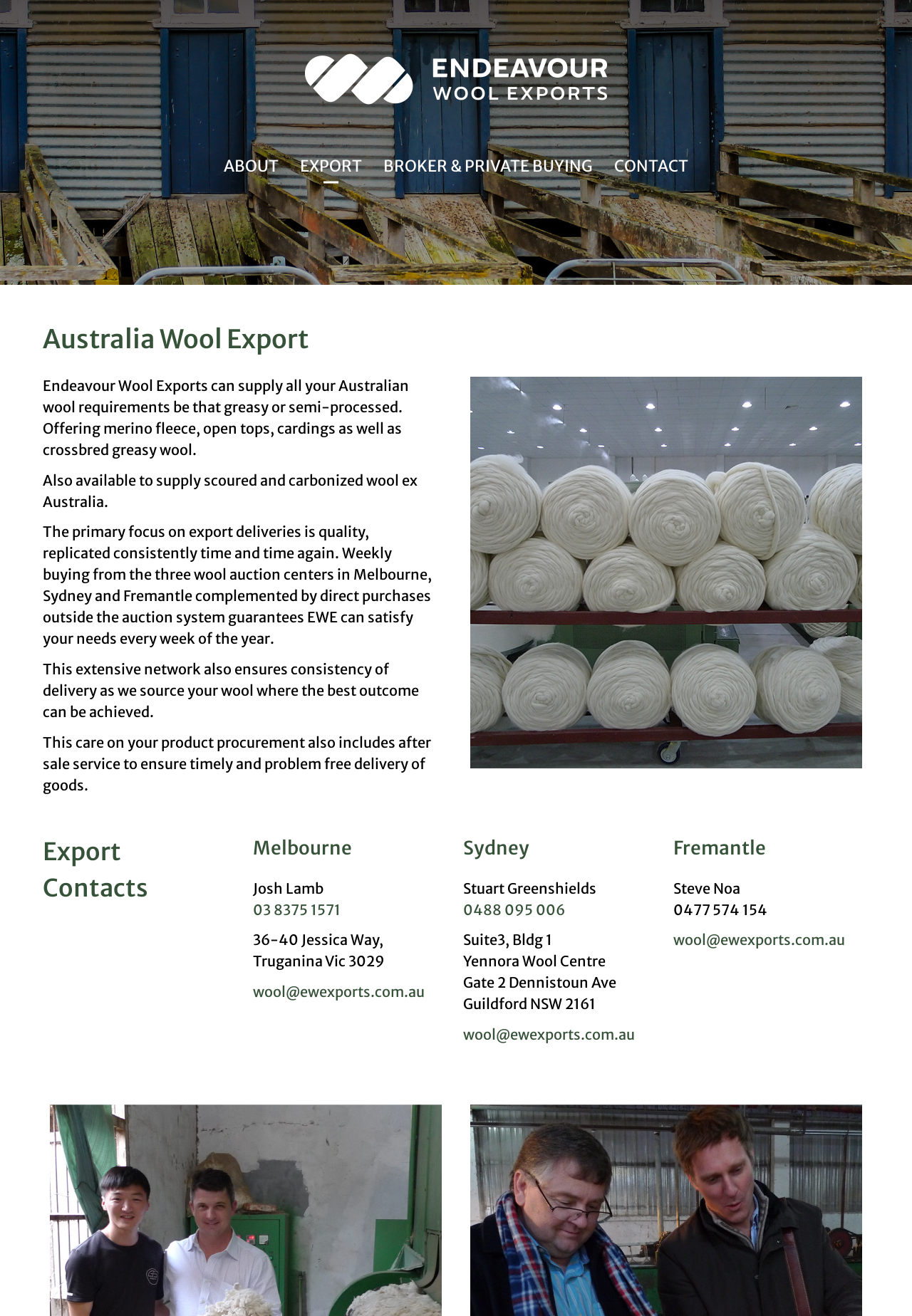Pinpoint the bounding box coordinates of the clickable element needed to complete the instruction: "Click the ABOUT link". The coordinates should be provided as four float numbers between 0 and 1: [left, top, right, bottom].

[0.234, 0.107, 0.317, 0.144]